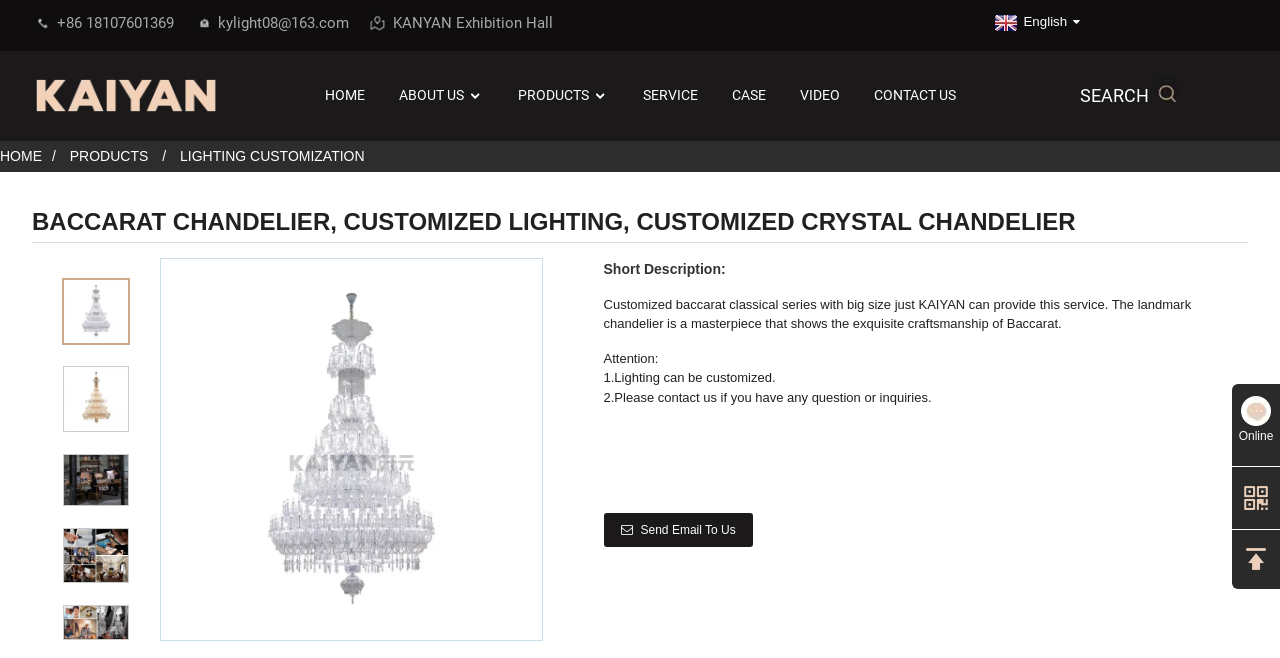What is the company's logo?
Using the visual information, answer the question in a single word or phrase.

kaiyan-LOGO1